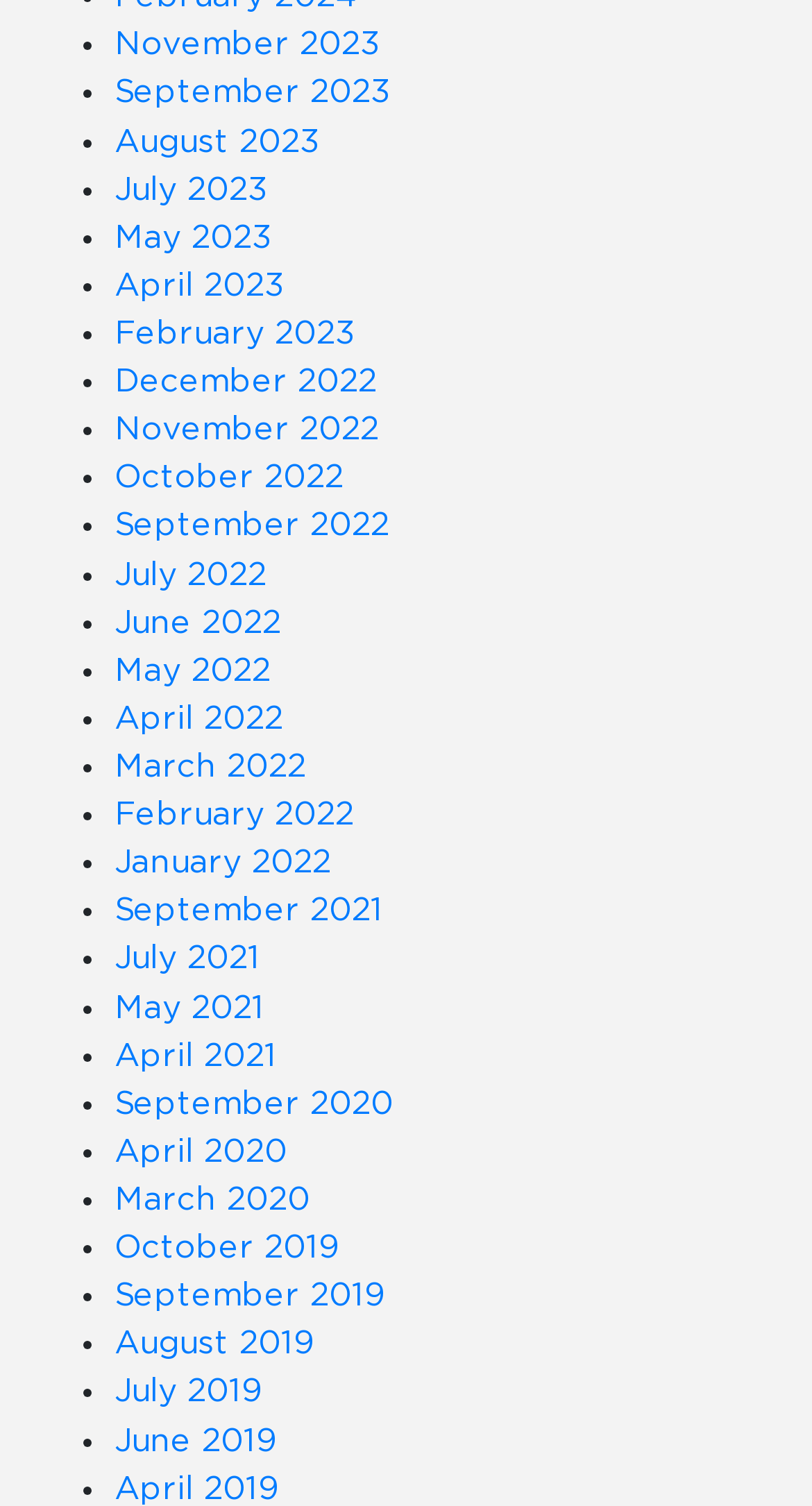Utilize the information from the image to answer the question in detail:
Are there any months listed in 2021?

I looked at the list of links on the webpage and found that there are several links that contain '2021' in their text, which suggests that there are months listed in 2021.